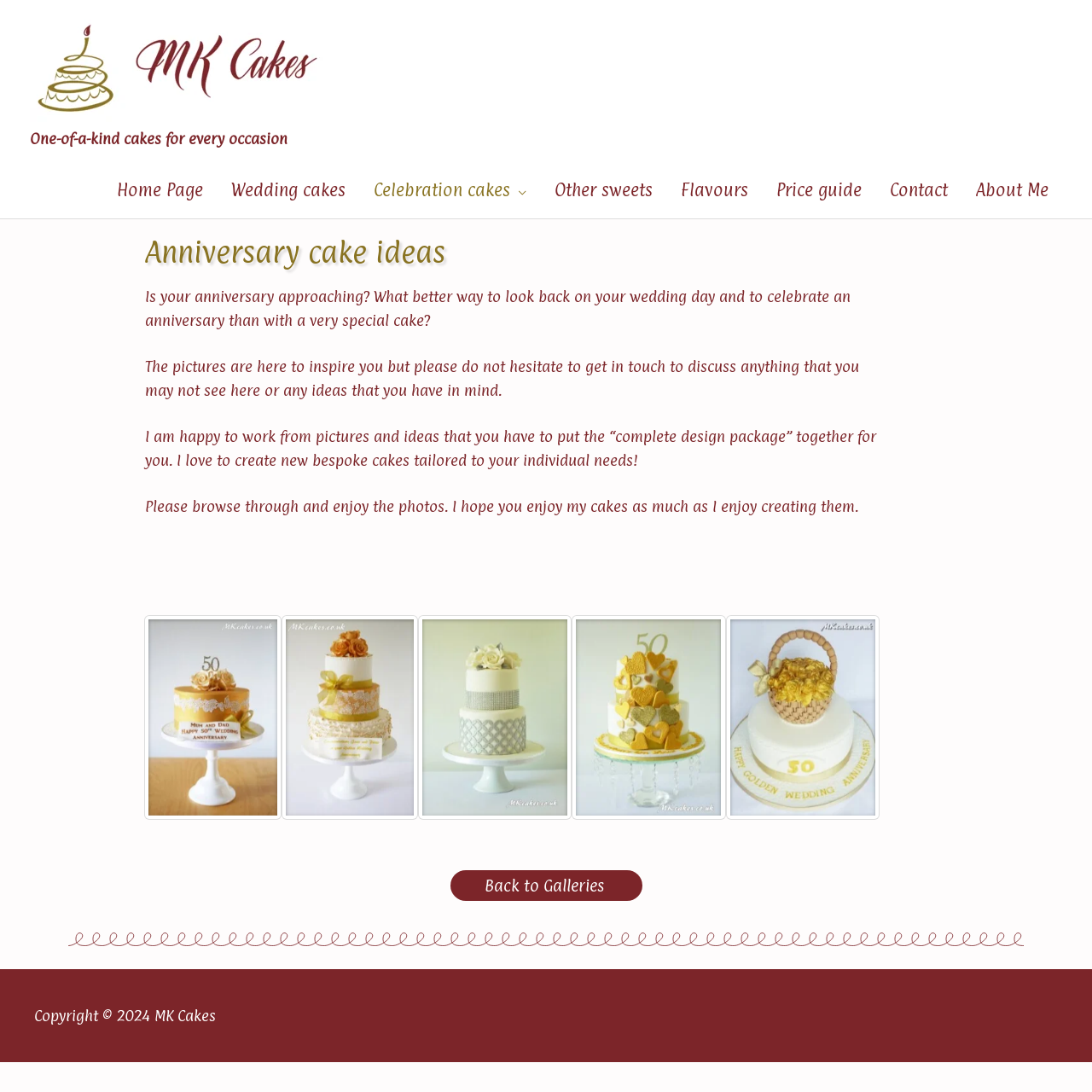From the screenshot, find the bounding box of the UI element matching this description: "Home Page". Supply the bounding box coordinates in the form [left, top, right, bottom], each a float between 0 and 1.

[0.094, 0.148, 0.198, 0.2]